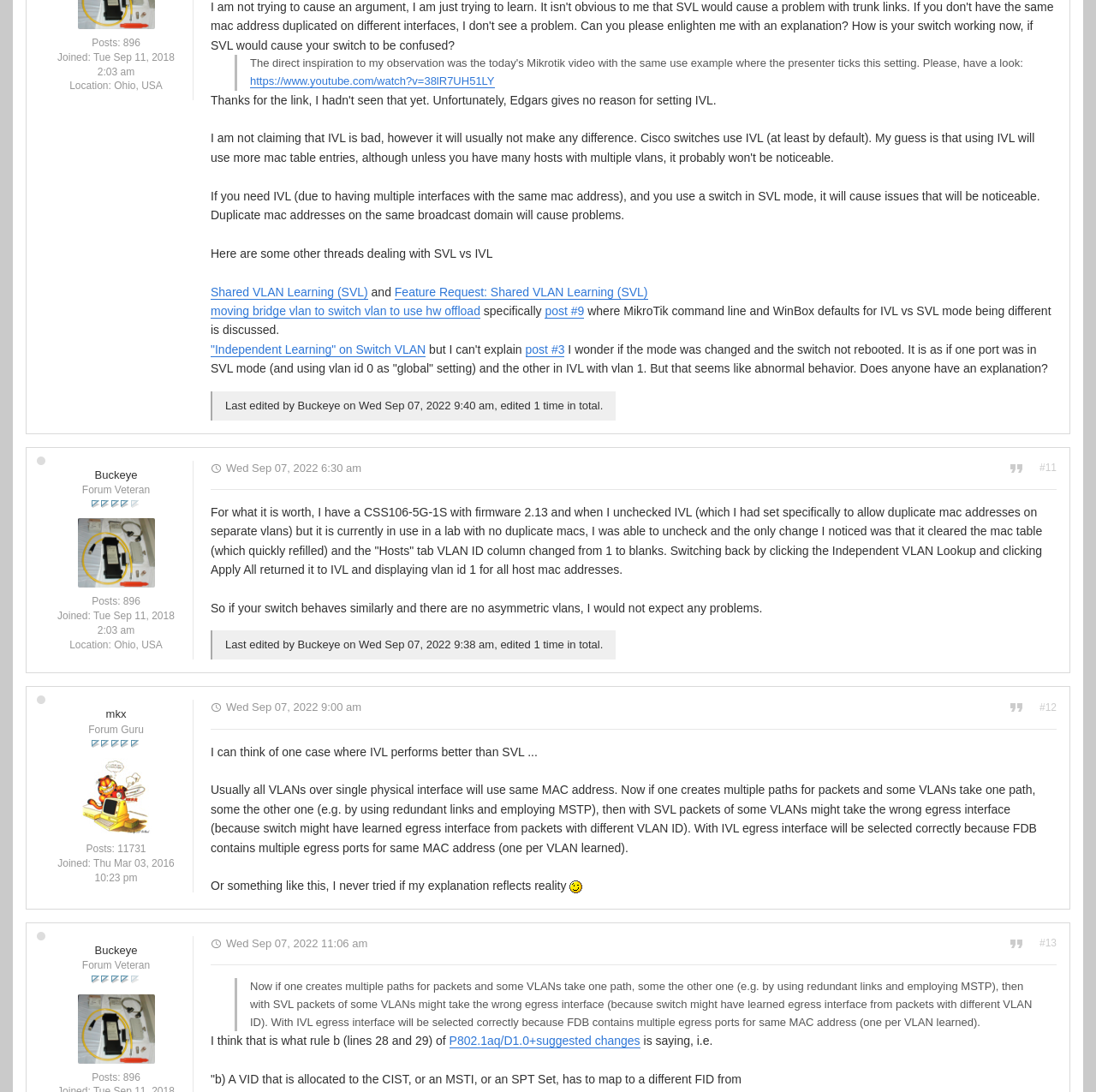What is the location of the user Buckeye?
Use the image to give a comprehensive and detailed response to the question.

I found the location by looking at the 'Location:' text and the text next to it, which says 'Ohio, USA'.